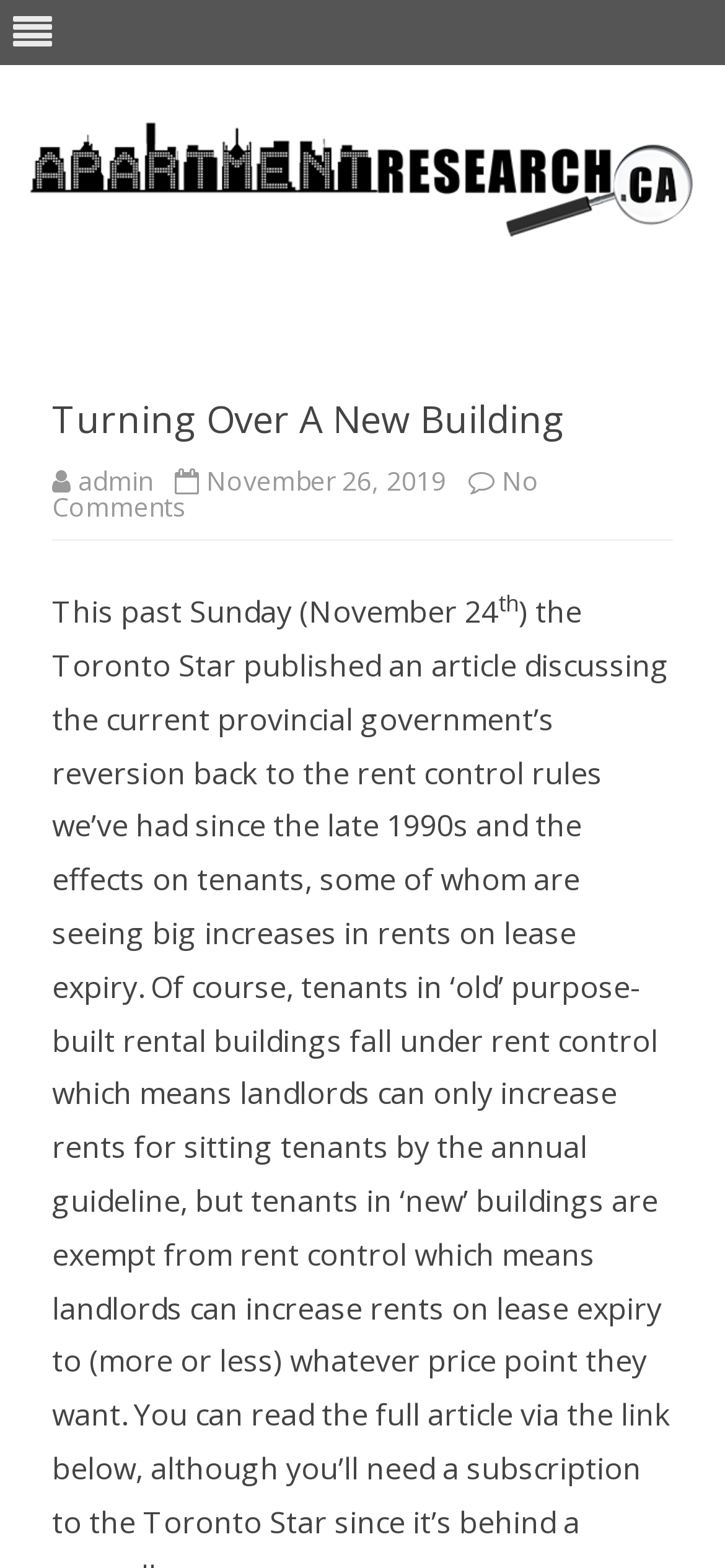What is the day of the week mentioned in the article?
Analyze the image and deliver a detailed answer to the question.

I found the day of the week mentioned in the article by looking at the static text element in the main content section, which contains the text 'This past Sunday (November 24'.